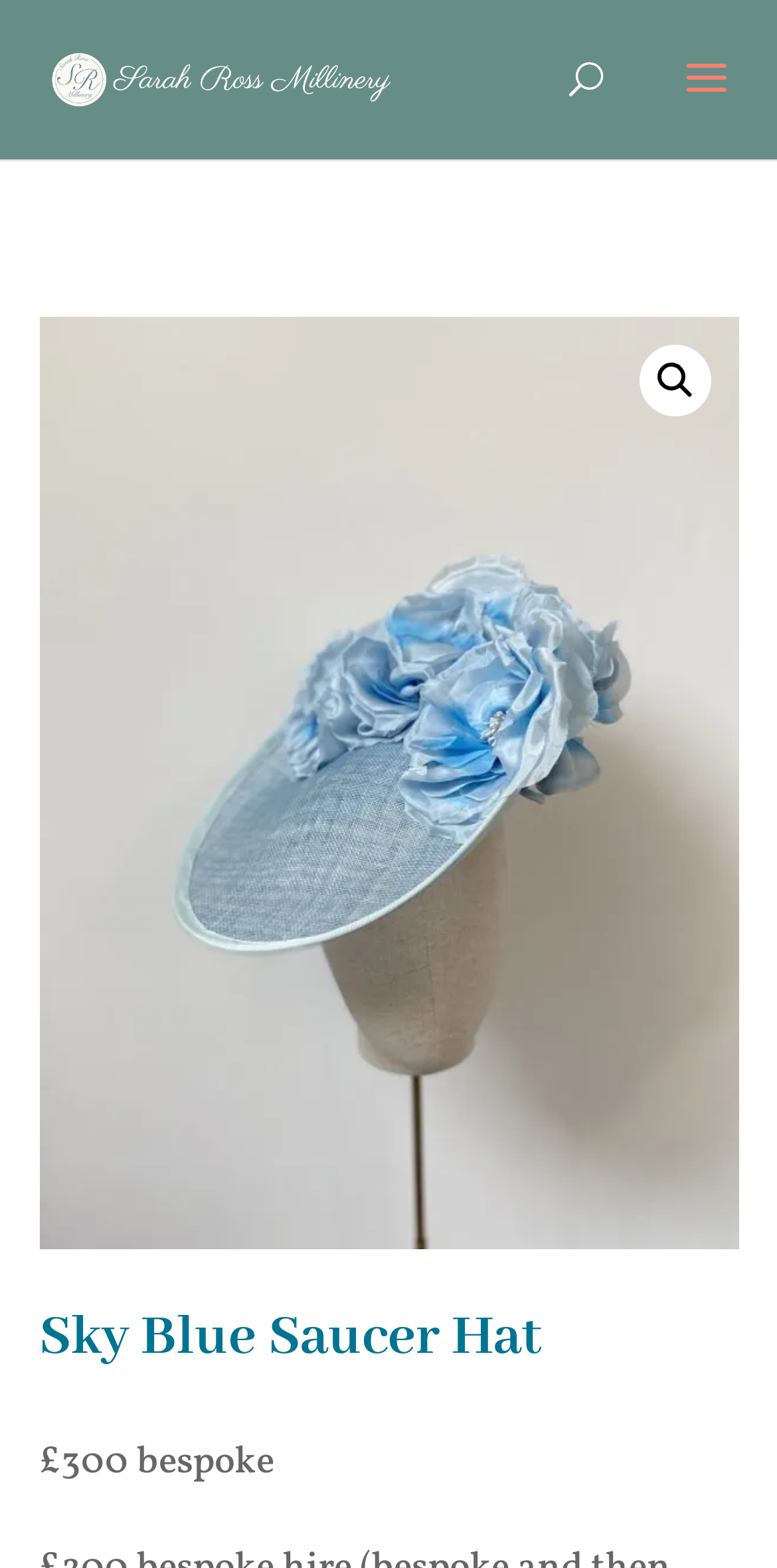Your task is to find and give the main heading text of the webpage.

Sky Blue Saucer Hat 